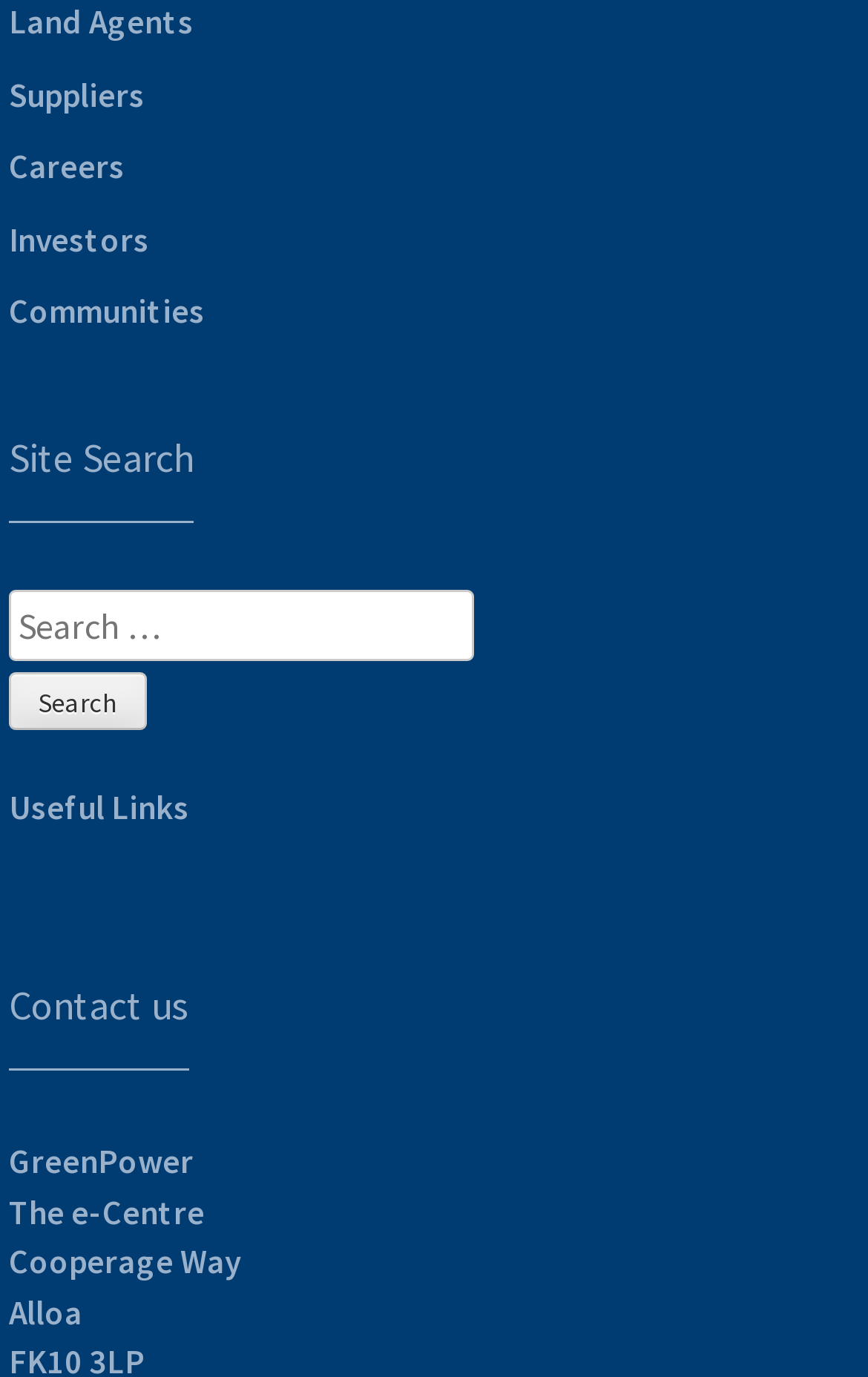Locate the bounding box coordinates of the clickable part needed for the task: "Learn more about fees".

None